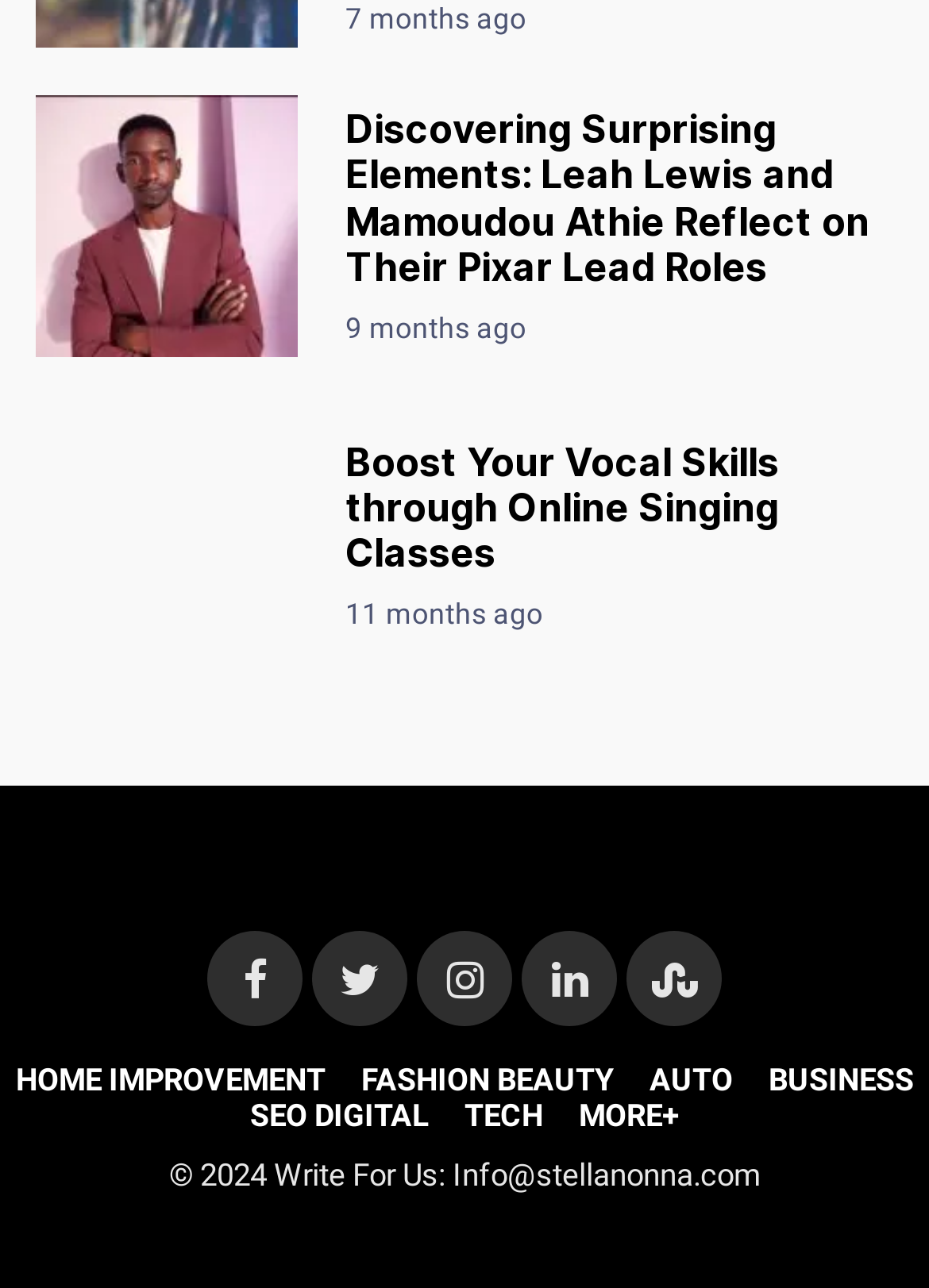What is the contact email for 'Write For Us'?
Based on the visual information, provide a detailed and comprehensive answer.

The contact email for 'Write For Us' is Info@stellanonna.com, as indicated by the static text '© 2024 Write For Us: Info@stellanonna.com'.